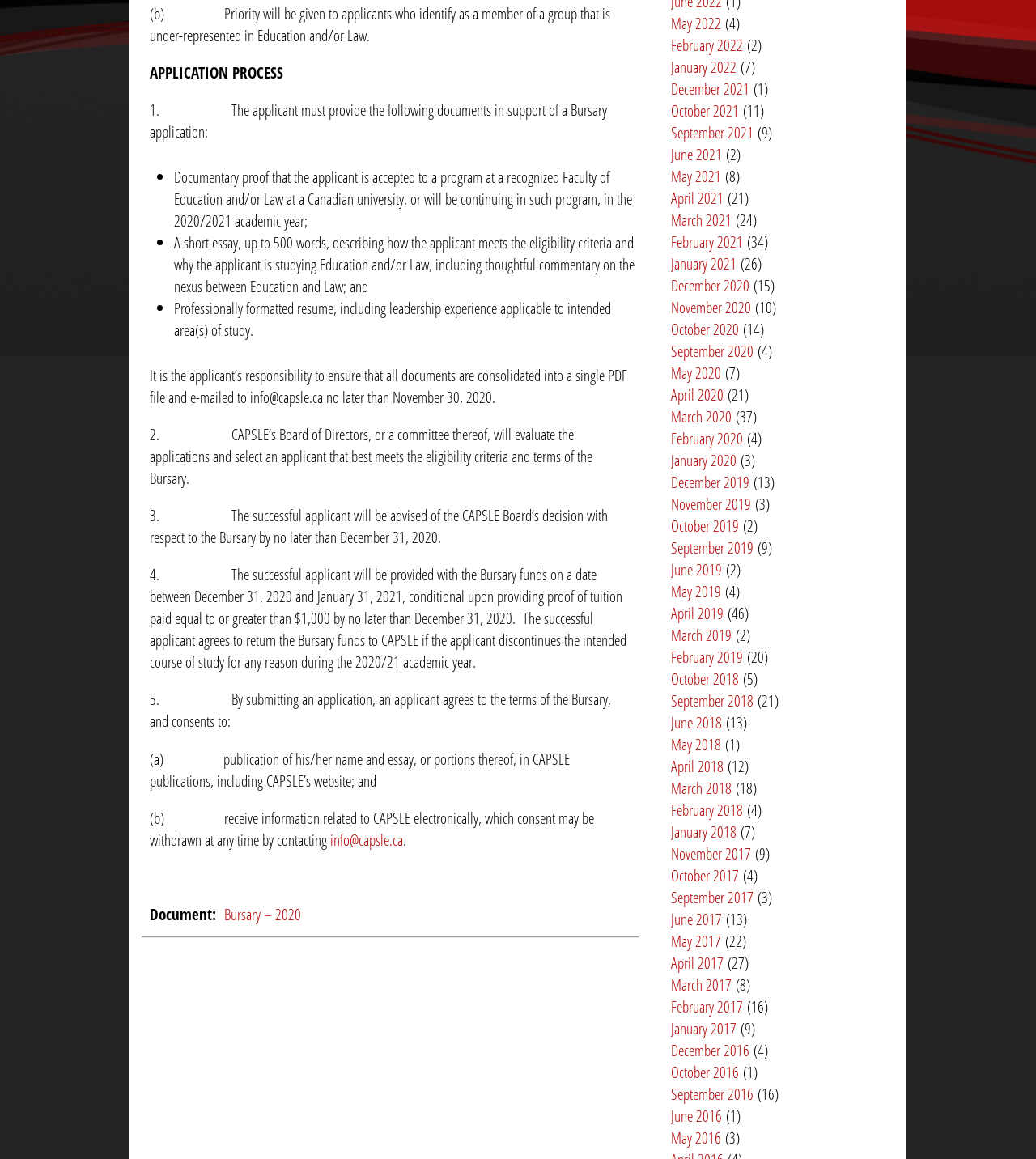Locate the bounding box of the UI element described in the following text: "Bursary – 2020".

[0.216, 0.779, 0.29, 0.798]